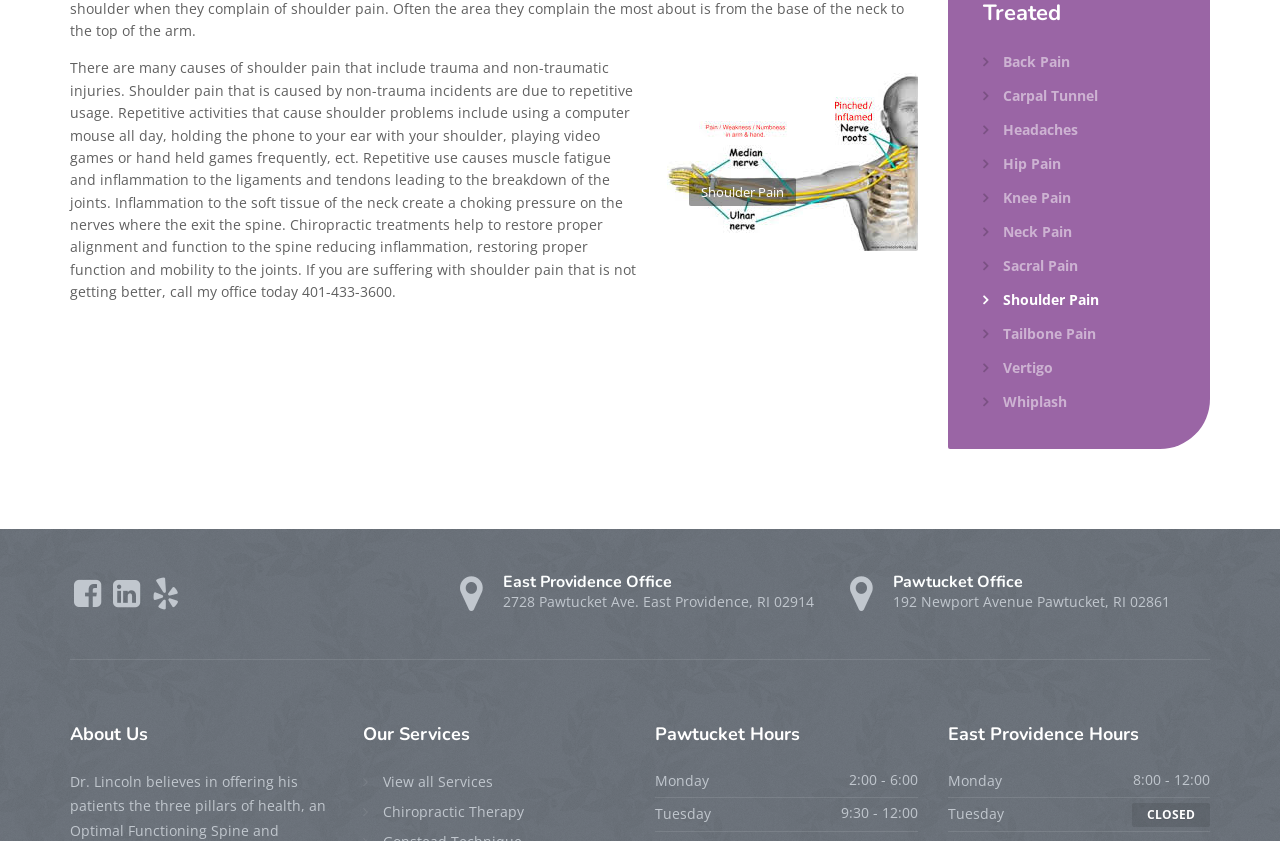Determine the bounding box for the UI element that matches this description: "Companies Digest".

None